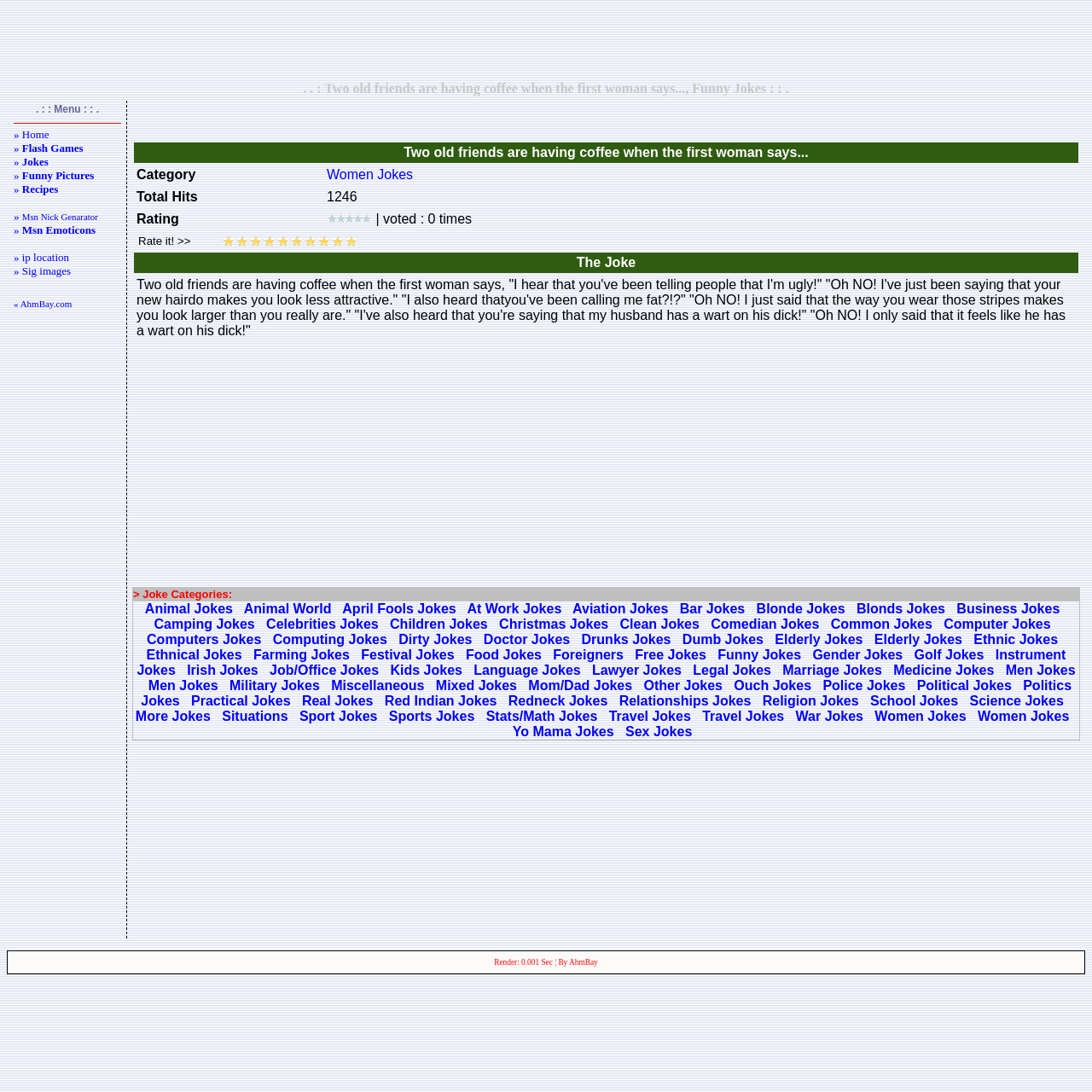Please identify the bounding box coordinates of the clickable element to fulfill the following instruction: "View the joke category". The coordinates should be four float numbers between 0 and 1, i.e., [left, top, right, bottom].

[0.123, 0.151, 0.295, 0.17]